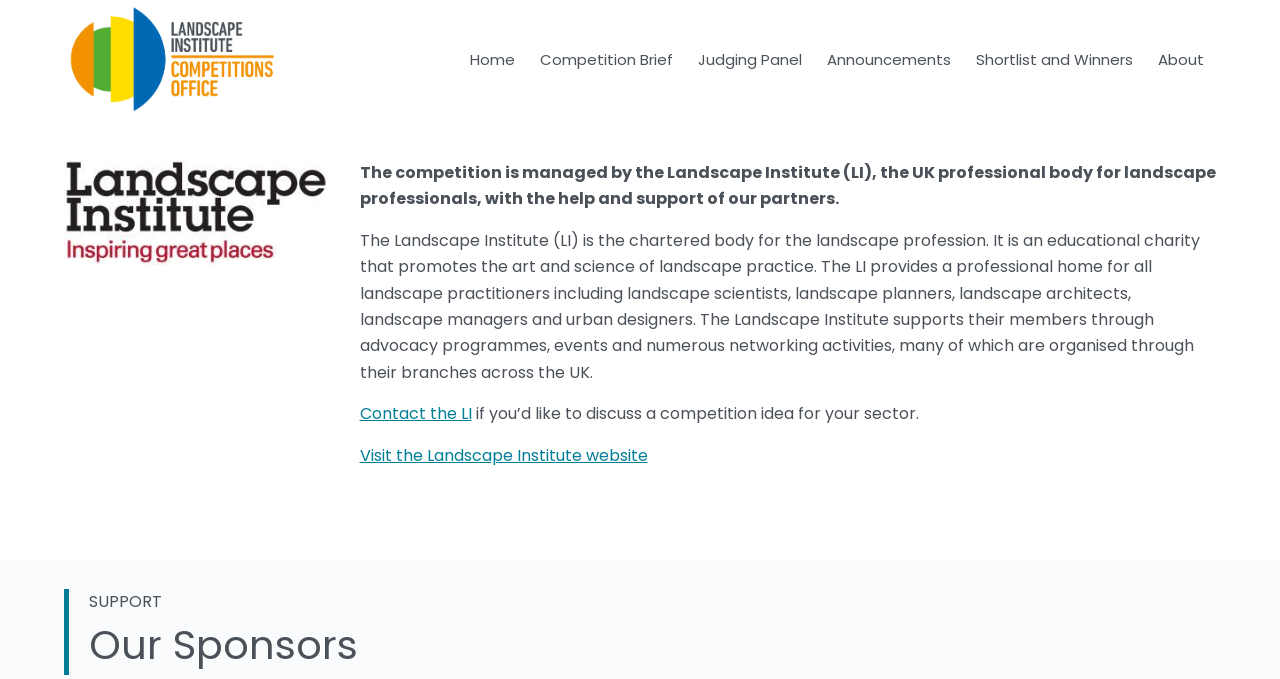What is the section below the main content about?
Refer to the image and provide a thorough answer to the question.

The answer can be found at the bottom of the webpage, where there is a section with the heading 'Our Sponsors' and a 'SUPPORT' label above it.